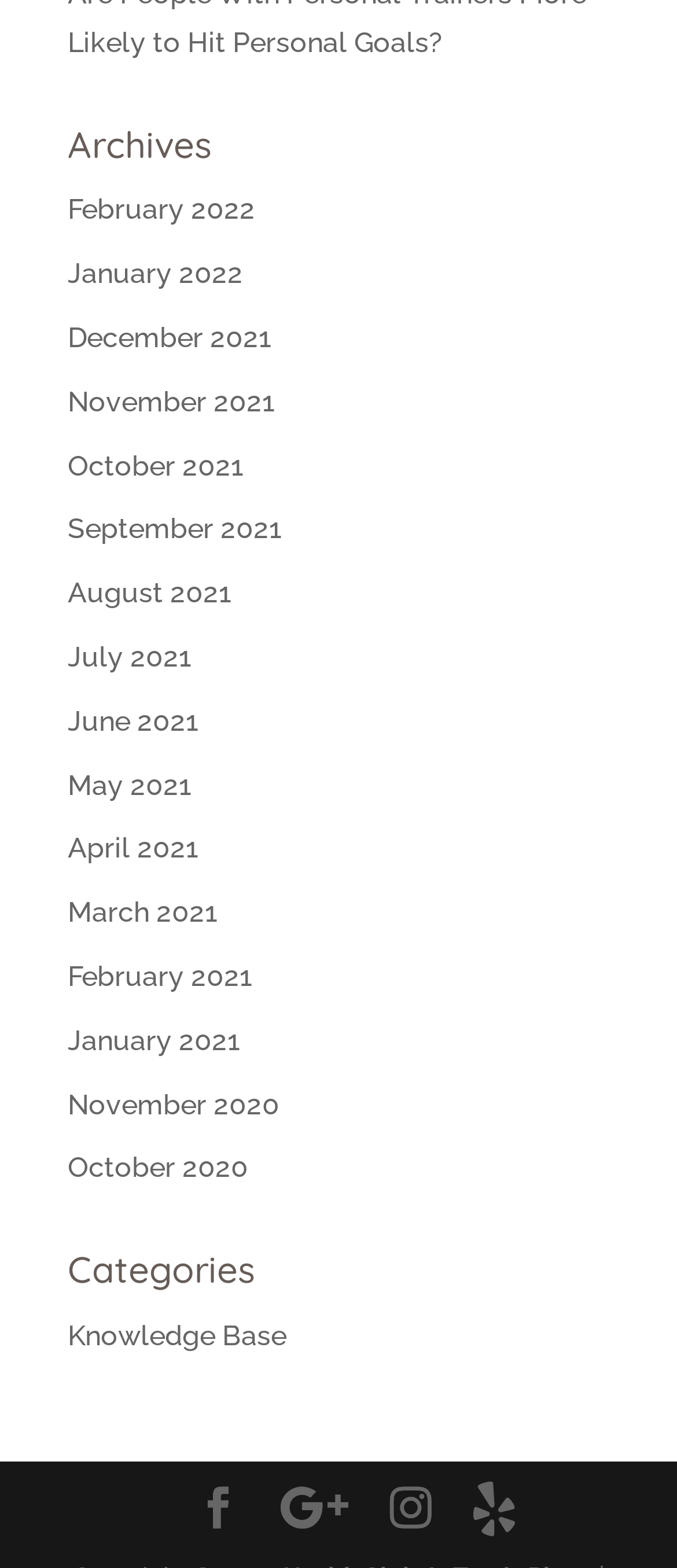Point out the bounding box coordinates of the section to click in order to follow this instruction: "browse categories".

[0.1, 0.795, 0.9, 0.836]